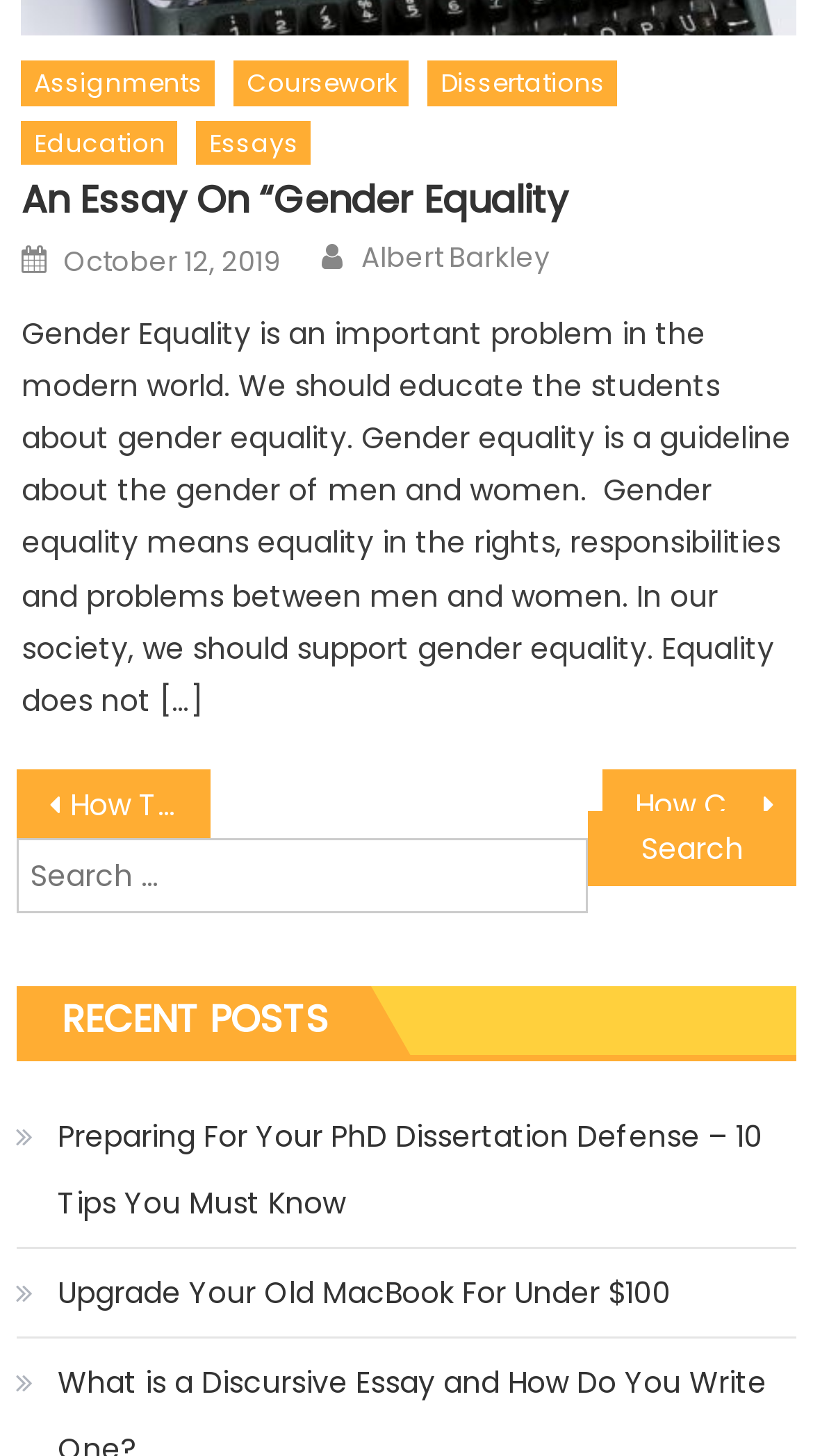Who is the author of the essay?
Provide a thorough and detailed answer to the question.

The author's name can be found in the link element with the text 'Albert Barkley' which is located below the essay title and above the essay content.